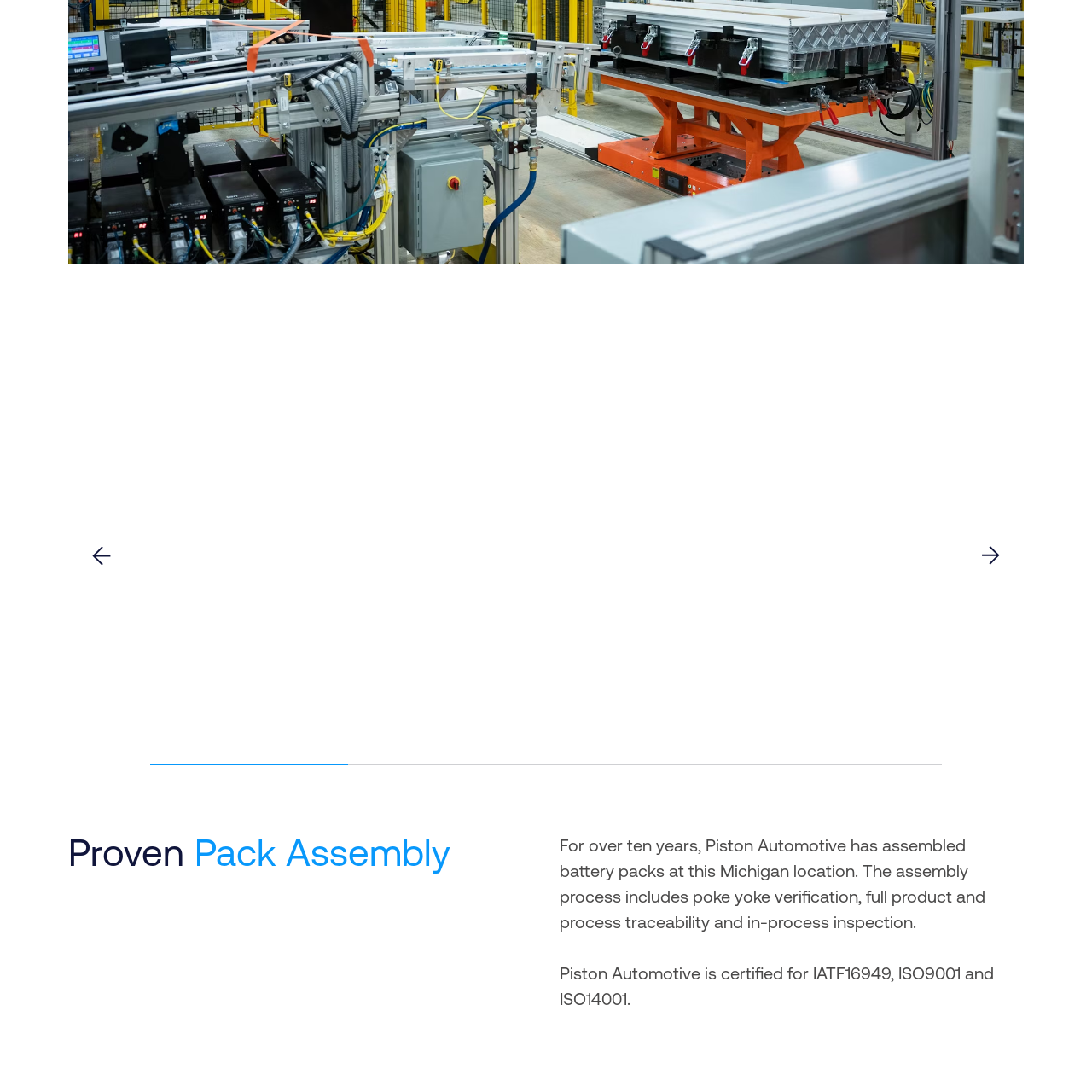Refer to the image marked by the red boundary and provide a single word or phrase in response to the question:
What is the topic related to the nearby textual elements?

Battery pack assembly